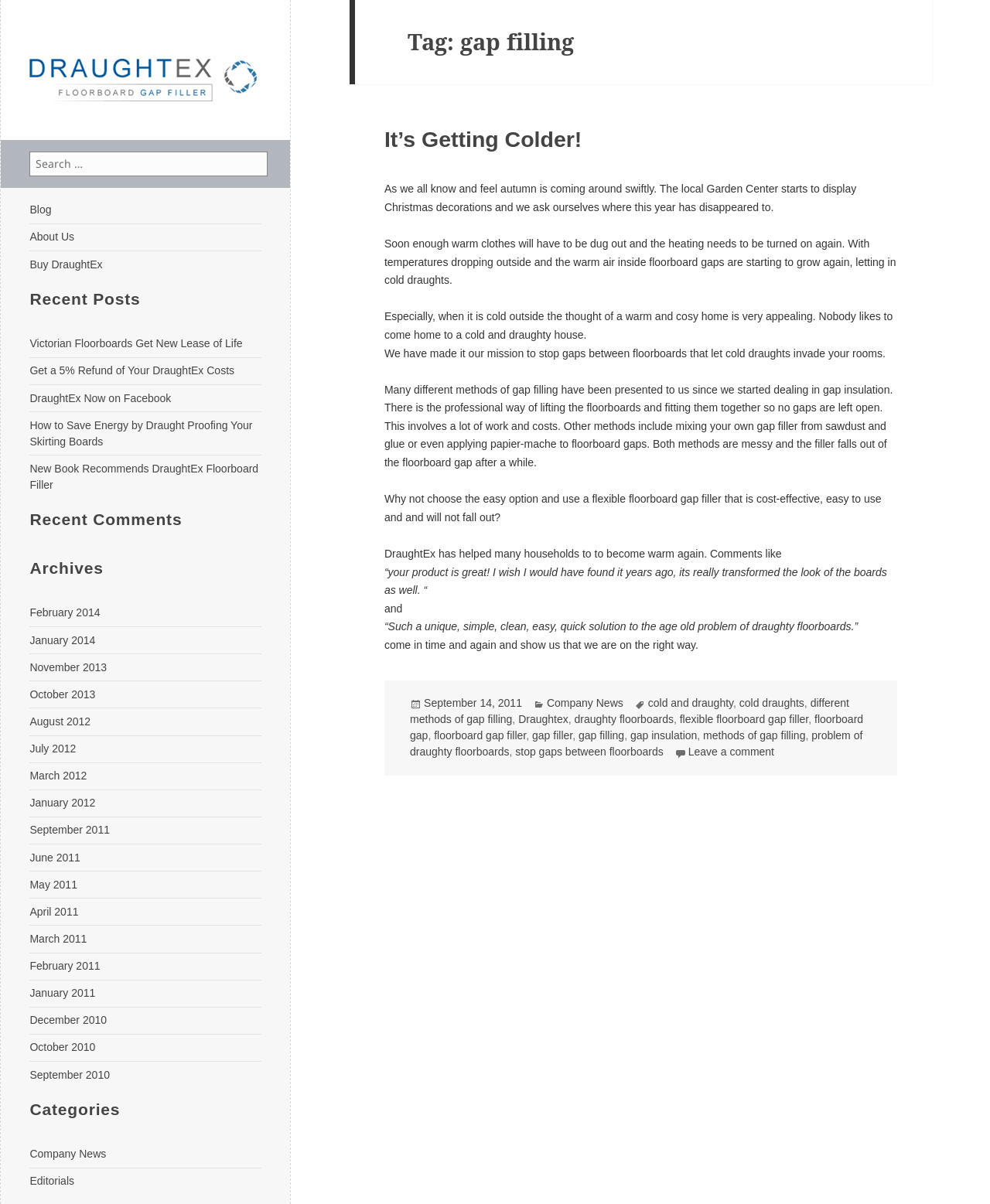Find the bounding box coordinates for the element that must be clicked to complete the instruction: "Search for something". The coordinates should be four float numbers between 0 and 1, indicated as [left, top, right, bottom].

[0.03, 0.126, 0.27, 0.146]